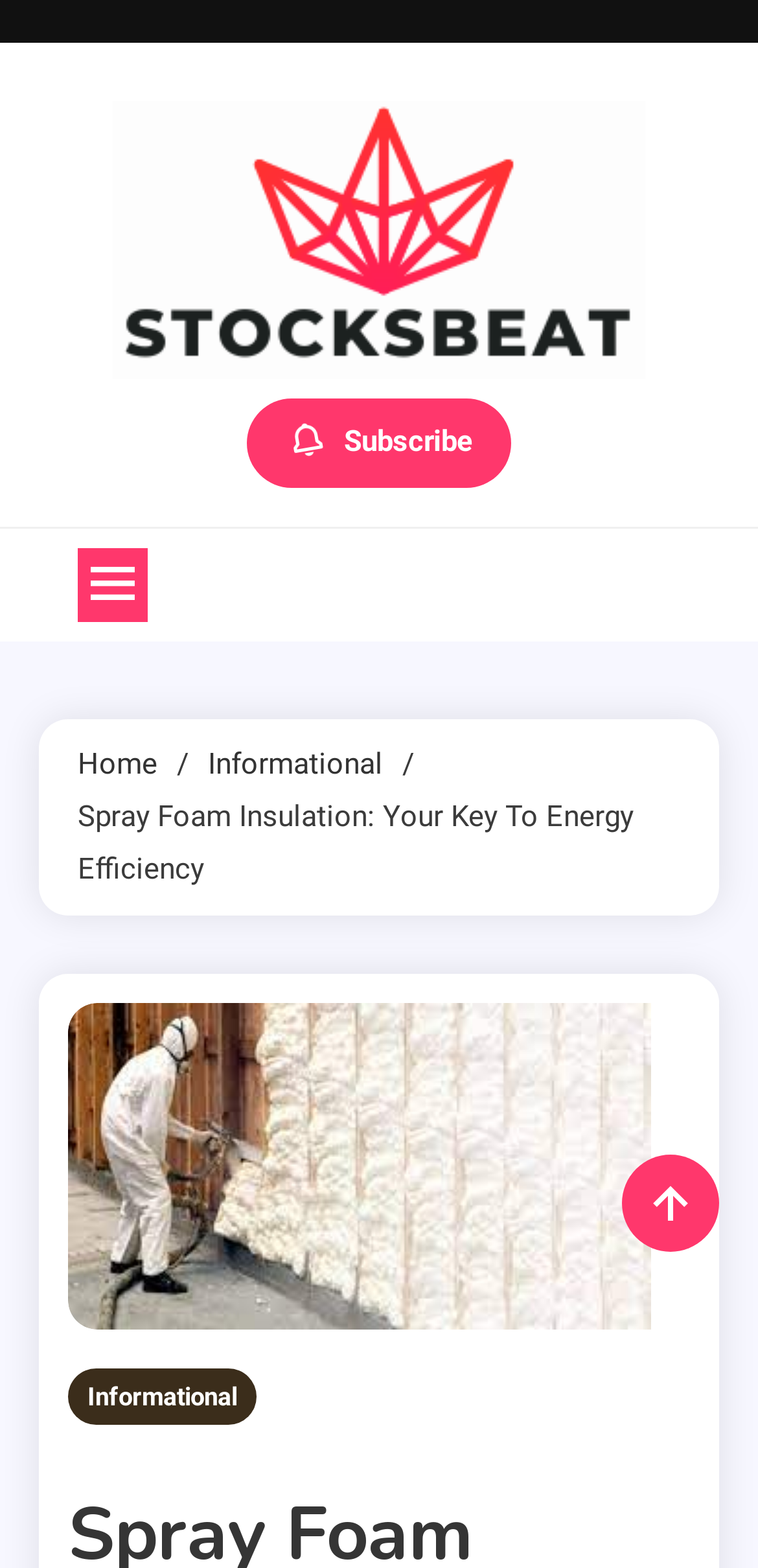What is the purpose of the breadcrumbs navigation?
Based on the content of the image, thoroughly explain and answer the question.

The breadcrumbs navigation, located at the top of the webpage, displays the hierarchy of pages, starting from the home page, then the informational page, and finally the current page about Spray Foam Insulation. This suggests that the purpose of the breadcrumbs navigation is to show the user's current location within the website's hierarchy.